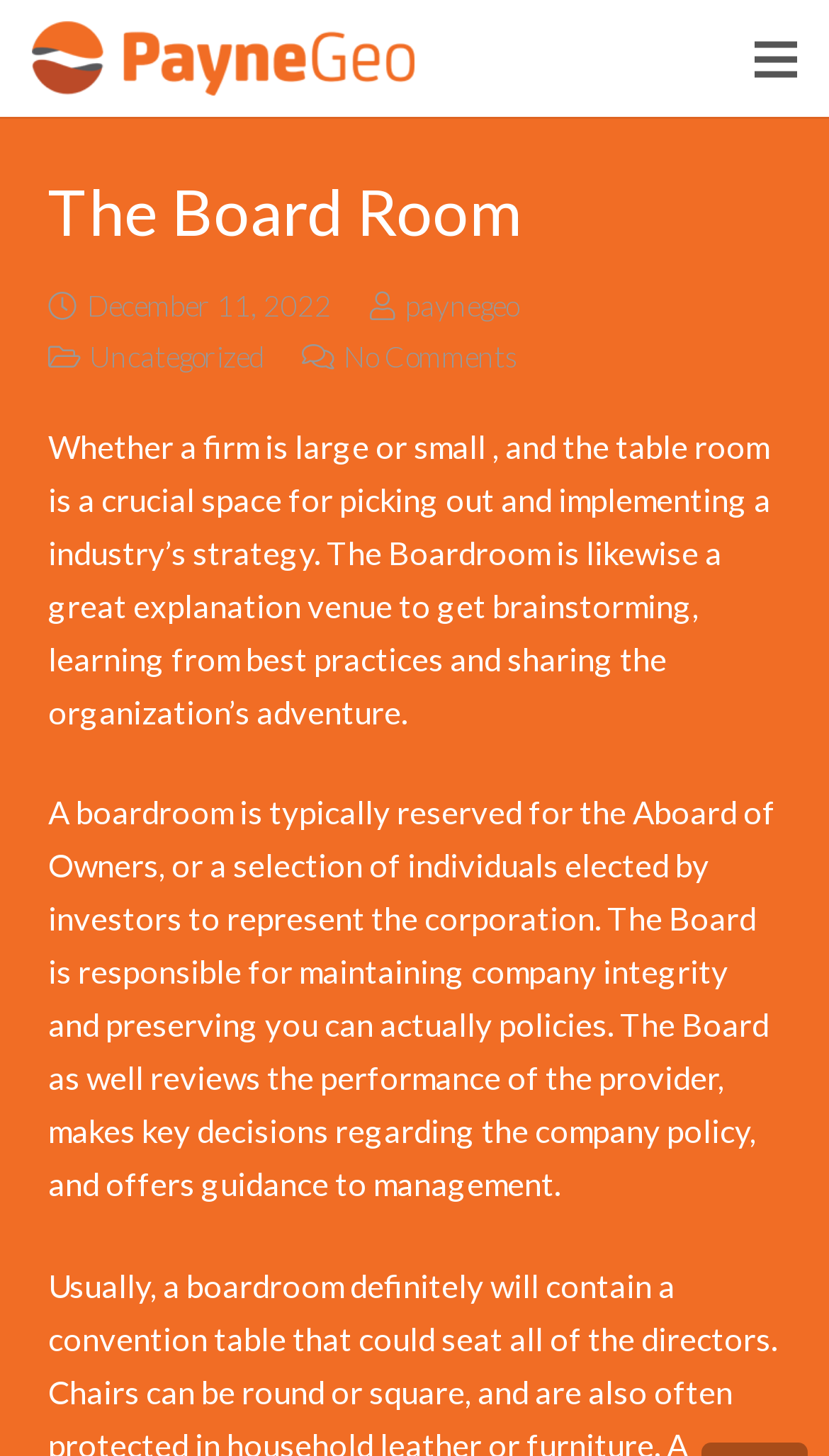What is the role of the Board of Owners?
Craft a detailed and extensive response to the question.

I found the answer by reading the static text in the article section, which mentions that the Board of Owners is a selection of individuals elected by investors to represent the corporation.